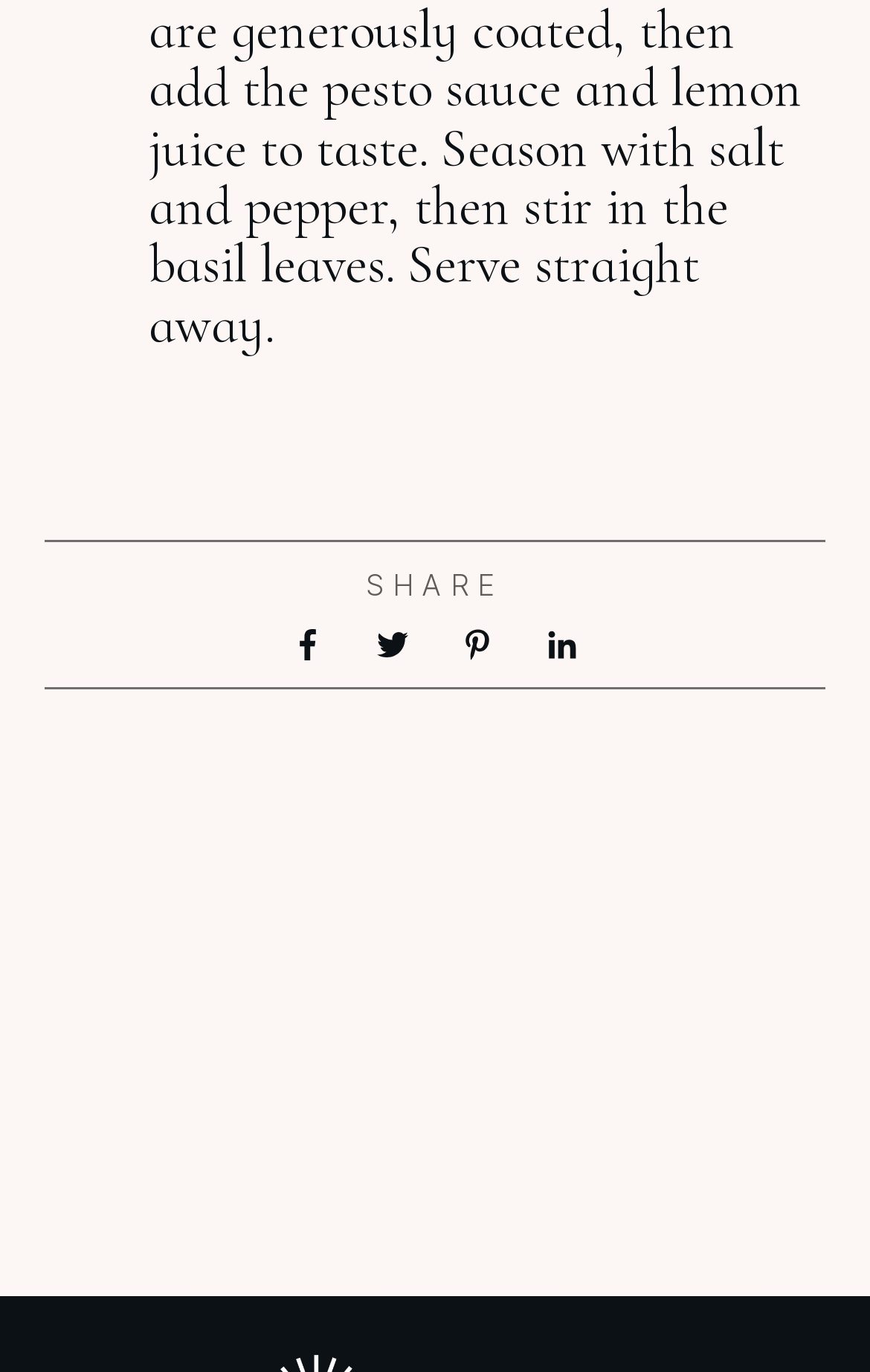Are the images associated with the links identical?
From the screenshot, supply a one-word or short-phrase answer.

Unknown